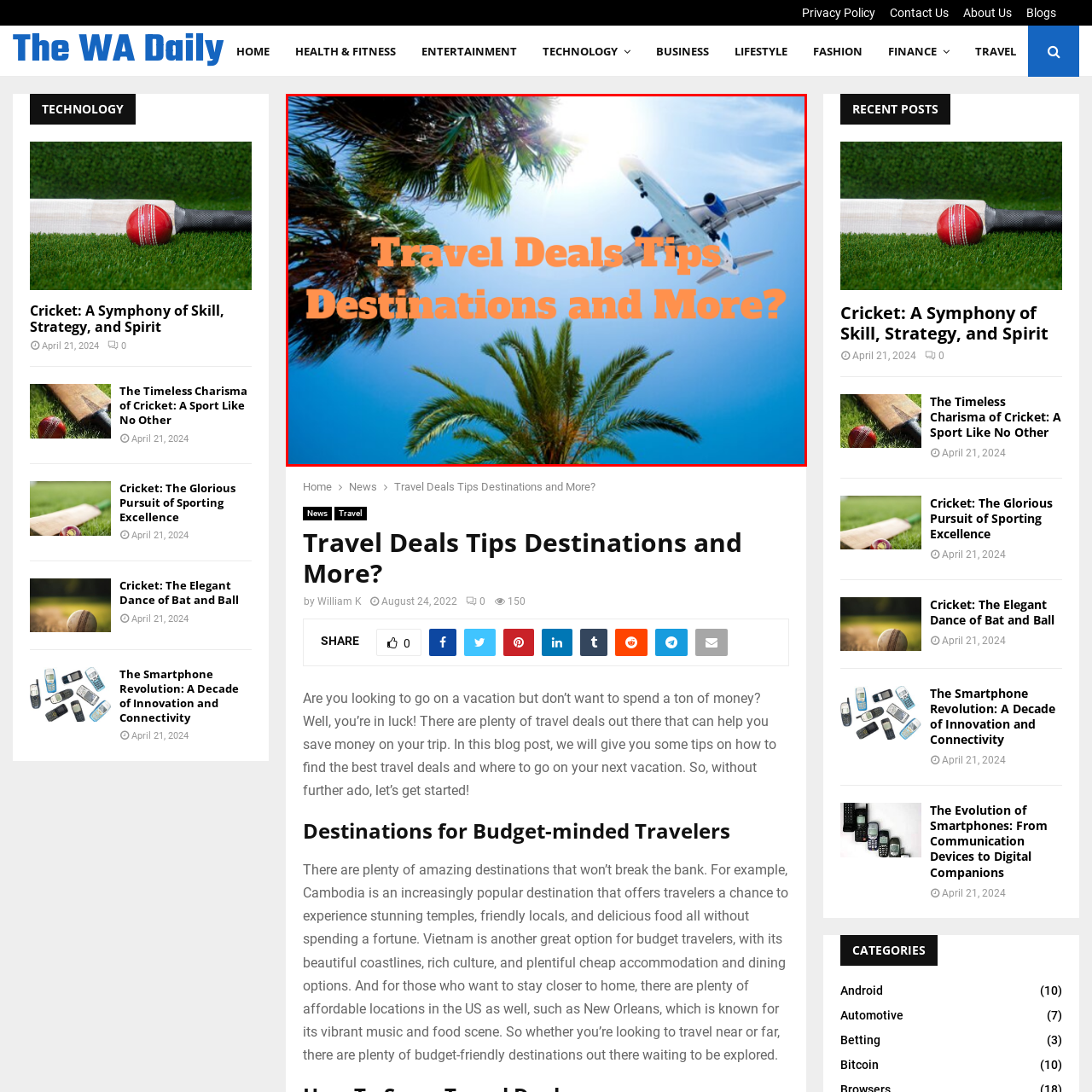What is the color of the font in the foreground?
Please review the image inside the red bounding box and answer using a single word or phrase.

Orange